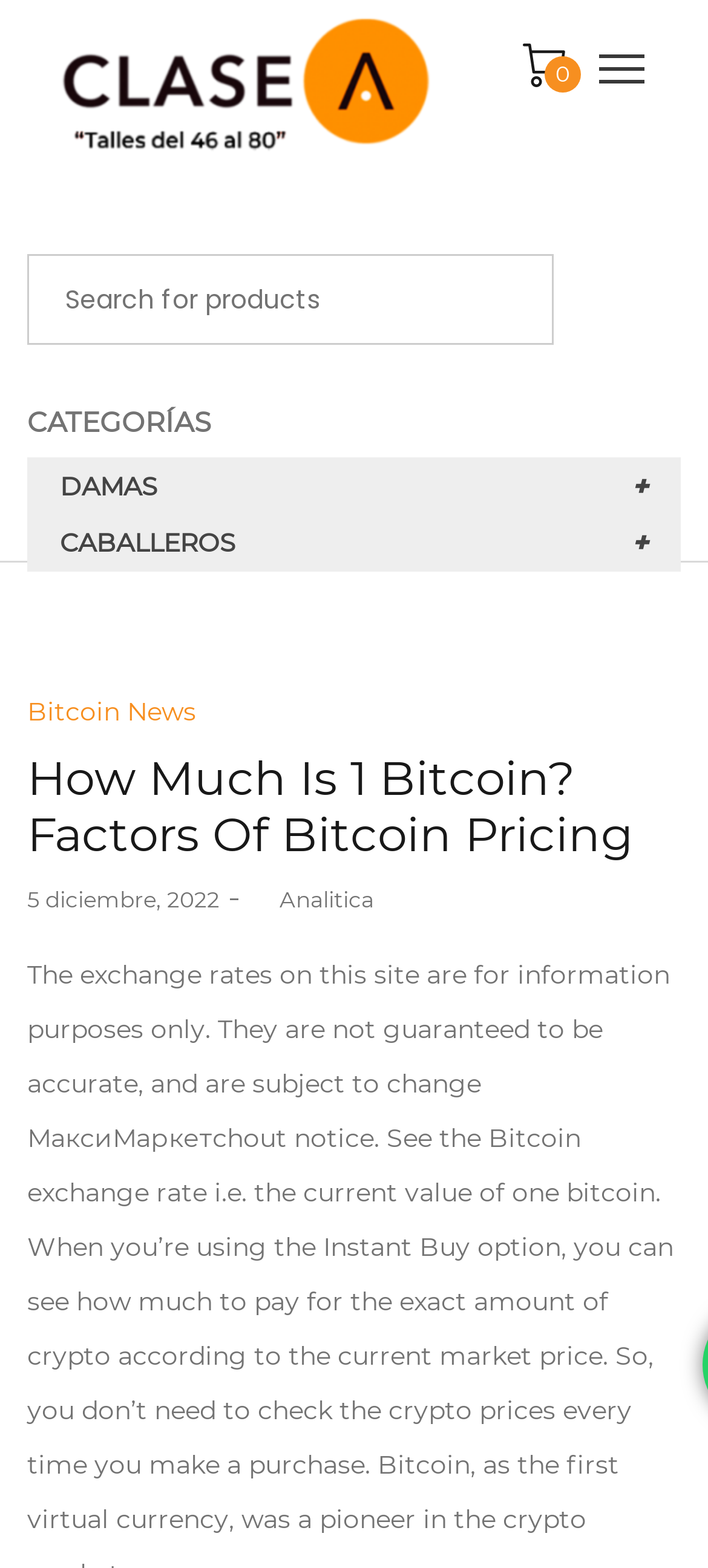Please indicate the bounding box coordinates of the element's region to be clicked to achieve the instruction: "Visit Clase A". Provide the coordinates as four float numbers between 0 and 1, i.e., [left, top, right, bottom].

[0.051, 0.004, 0.641, 0.112]